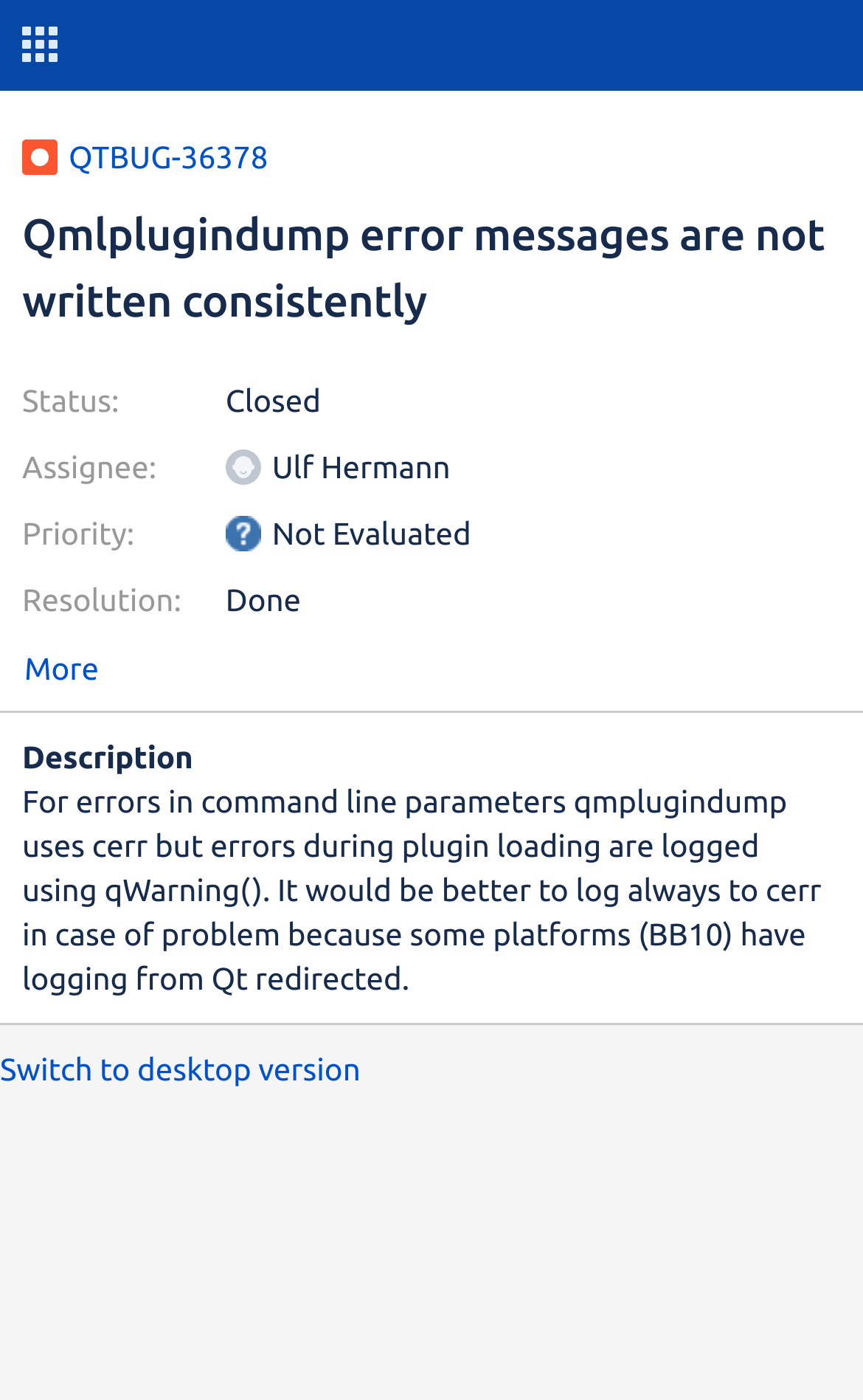Answer the question below in one word or phrase:
What is the resolution of this bug?

Done